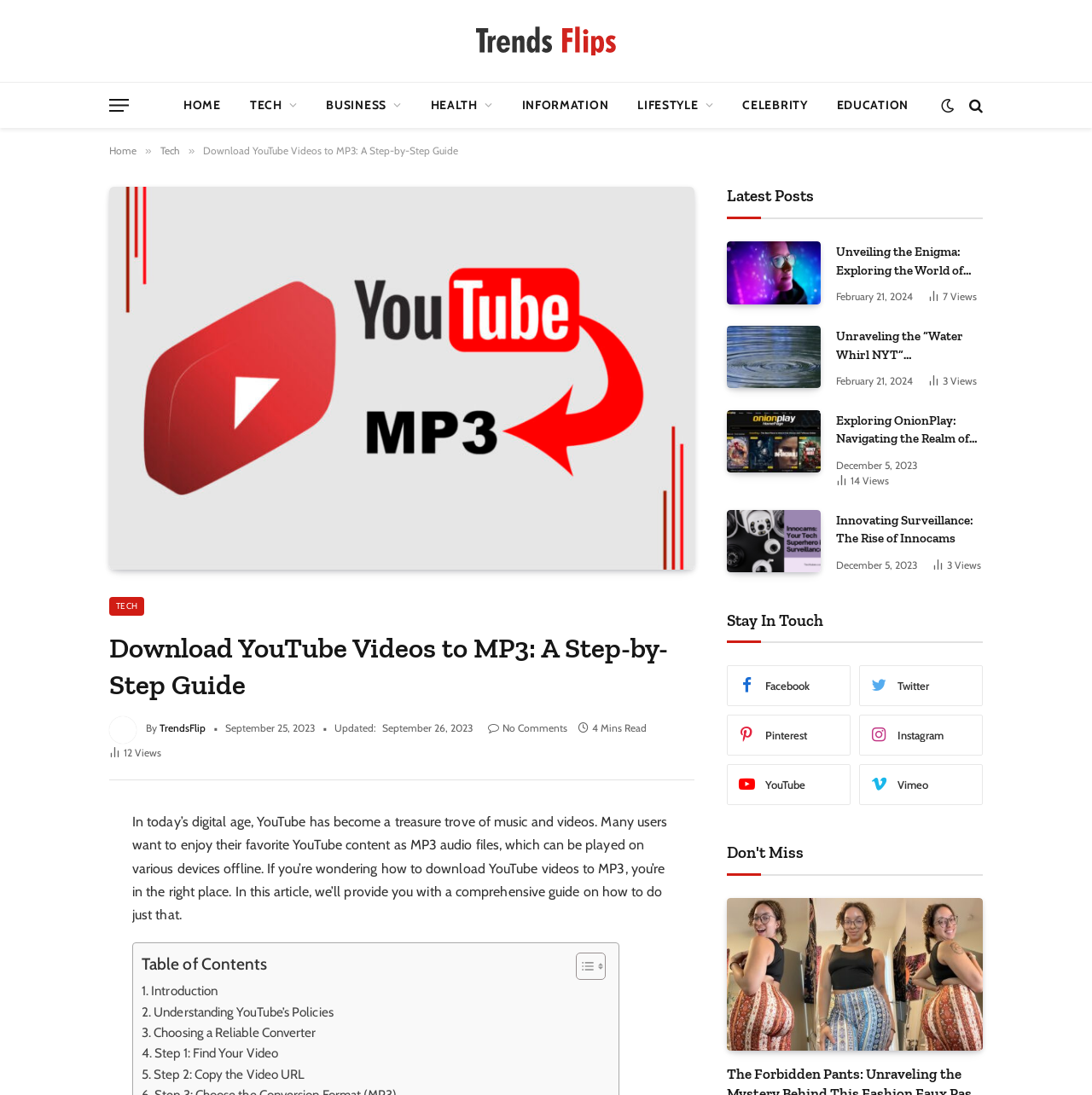Provide a thorough summary of the webpage.

This webpage is a blog post titled "Download YouTube Videos to MP3: A Step-by-Step Guide" on the Trends Flip website. At the top, there is a navigation menu with links to different sections of the website, including Home, Tech, Business, Health, and more. Below the menu, there is a header section with the website's logo and a button to toggle the menu.

The main content of the webpage is divided into two sections. On the left side, there is a section with a heading "Download YouTube Videos to MP3: A Step-by-Step Guide" and a brief introduction to the topic. Below the introduction, there is a table of contents with links to different sections of the article.

On the right side, there is a section with a heading "Latest Posts" that displays a list of recent articles on the website. Each article is represented by a link with the article title, a heading with the same title, a publication date, and a counter showing the number of article views.

The article itself is divided into sections, each with a heading and a brief description. The sections include an introduction, a discussion of YouTube's policies, a guide to choosing a reliable converter, and step-by-step instructions for downloading YouTube videos to MP3.

At the bottom of the webpage, there are social media sharing links and a section with links to related articles.